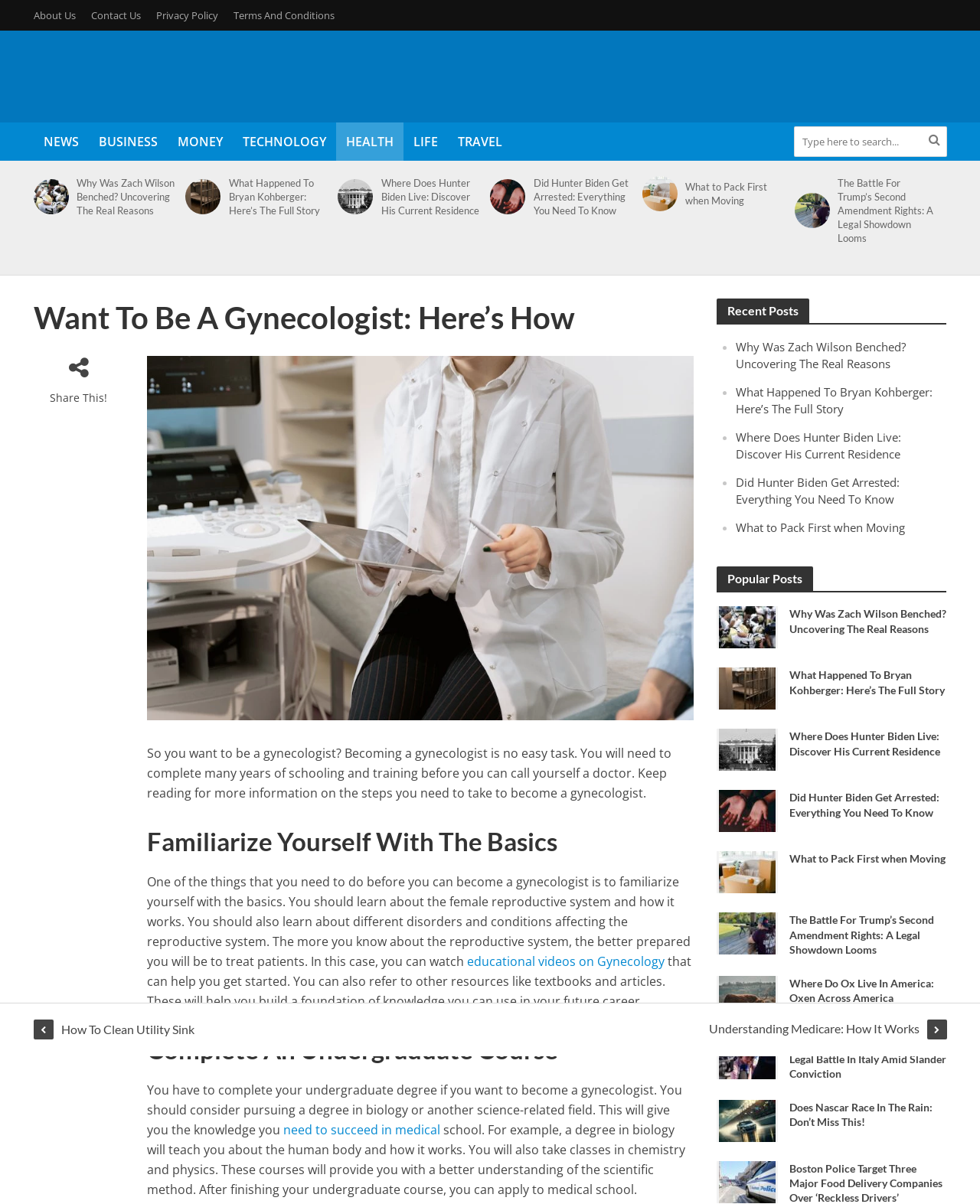What is the purpose of the search bar?
Based on the image, answer the question with as much detail as possible.

The search bar is located at the top right corner of the webpage and allows users to search for specific topics or articles within the website.